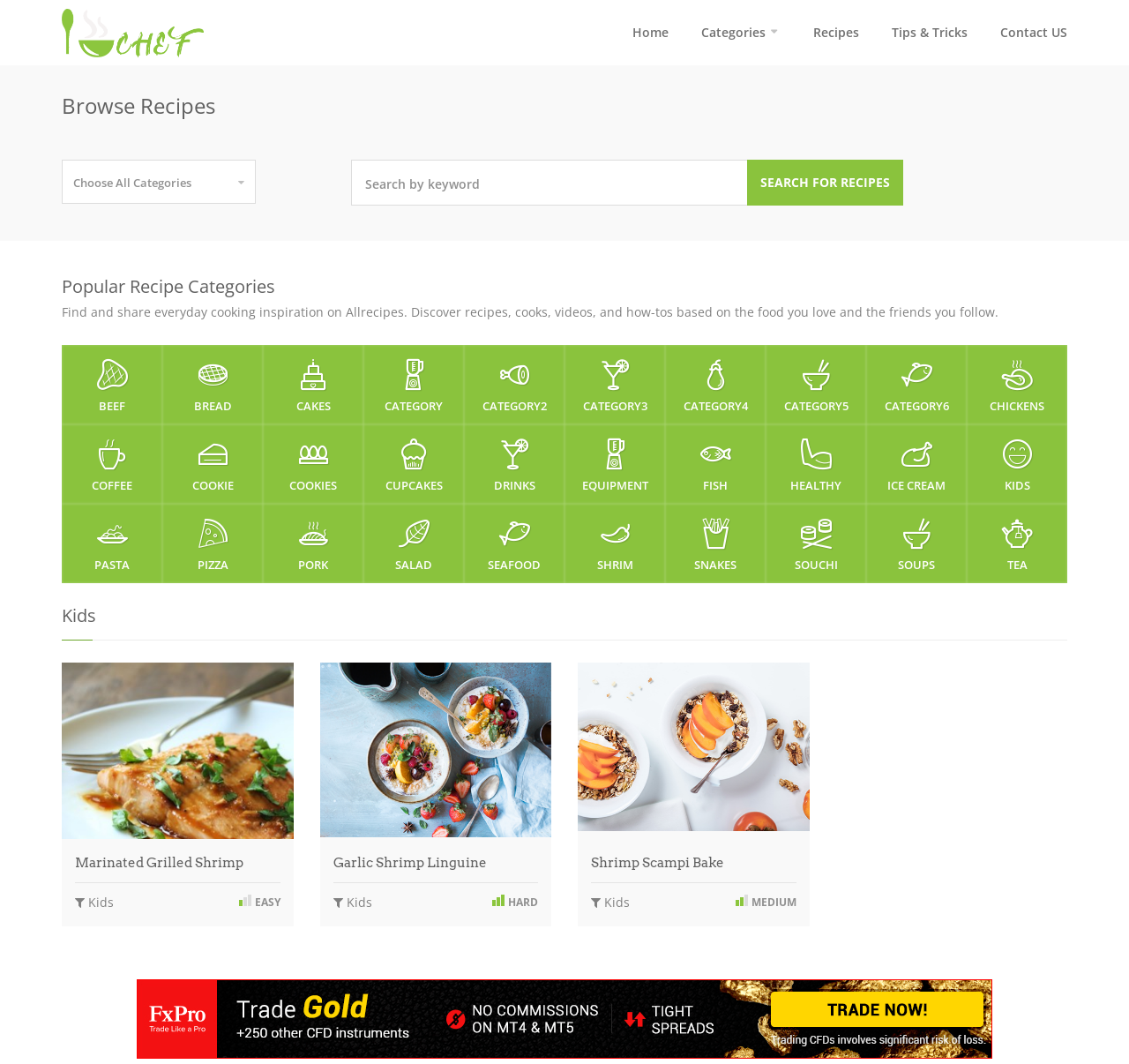Show the bounding box coordinates for the element that needs to be clicked to execute the following instruction: "Browse recipes in the 'BEEF' category". Provide the coordinates in the form of four float numbers between 0 and 1, i.e., [left, top, right, bottom].

[0.055, 0.324, 0.144, 0.399]